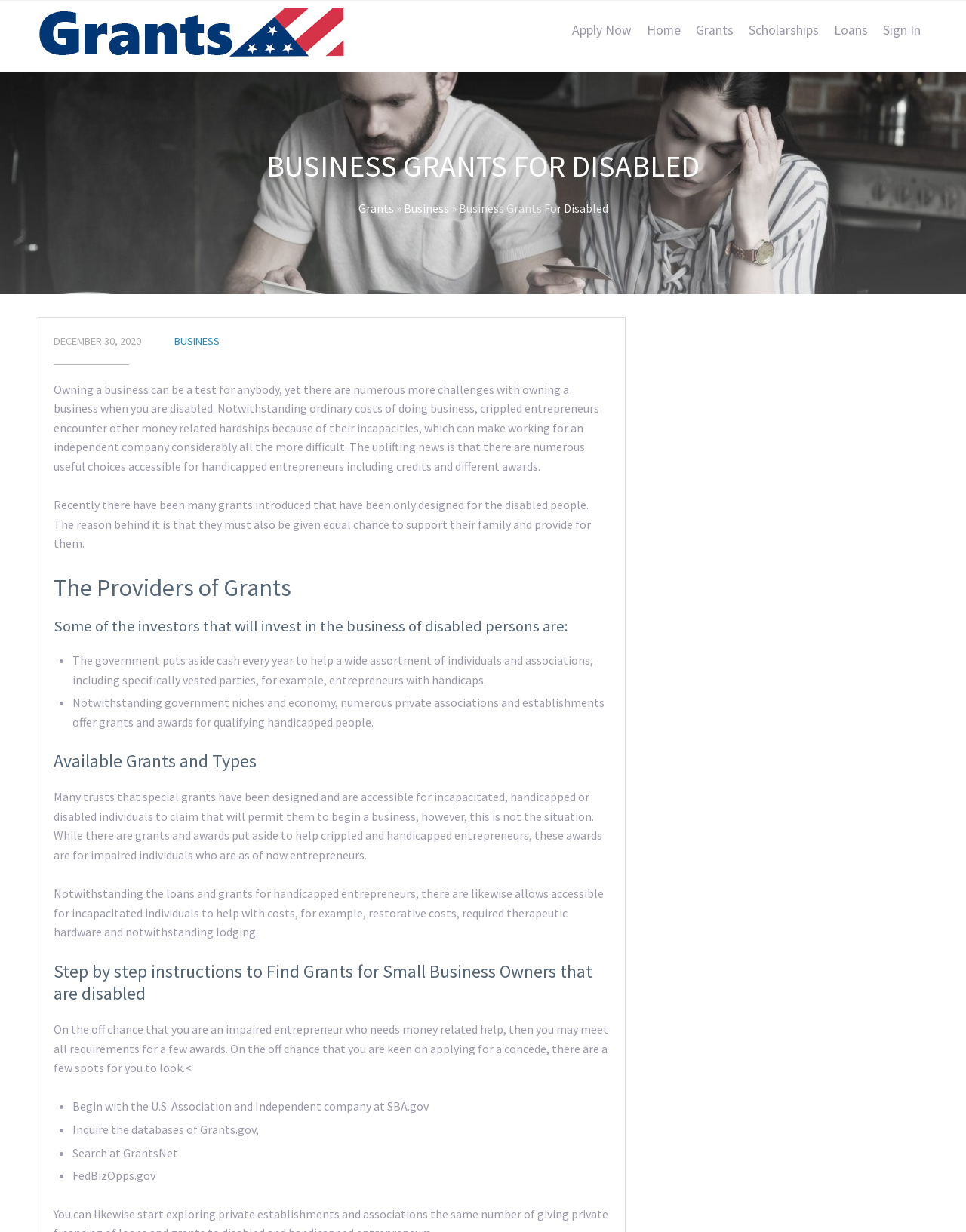Please specify the bounding box coordinates of the region to click in order to perform the following instruction: "Click on 'Sign In'".

[0.906, 0.01, 0.961, 0.039]